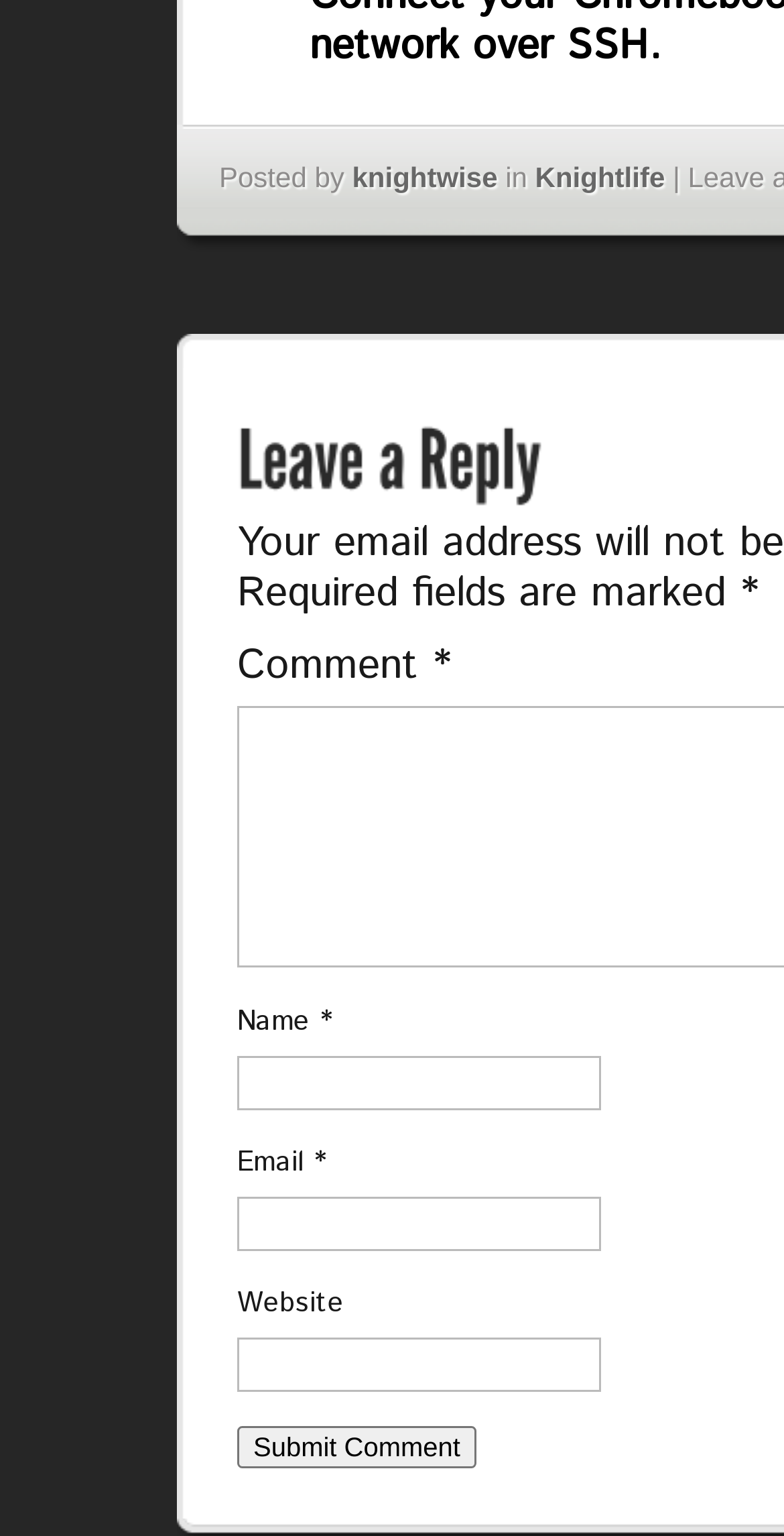Using the description: "parent_node: Email * aria-describedby="email-notes" name="email"", determine the UI element's bounding box coordinates. Ensure the coordinates are in the format of four float numbers between 0 and 1, i.e., [left, top, right, bottom].

[0.303, 0.779, 0.766, 0.814]